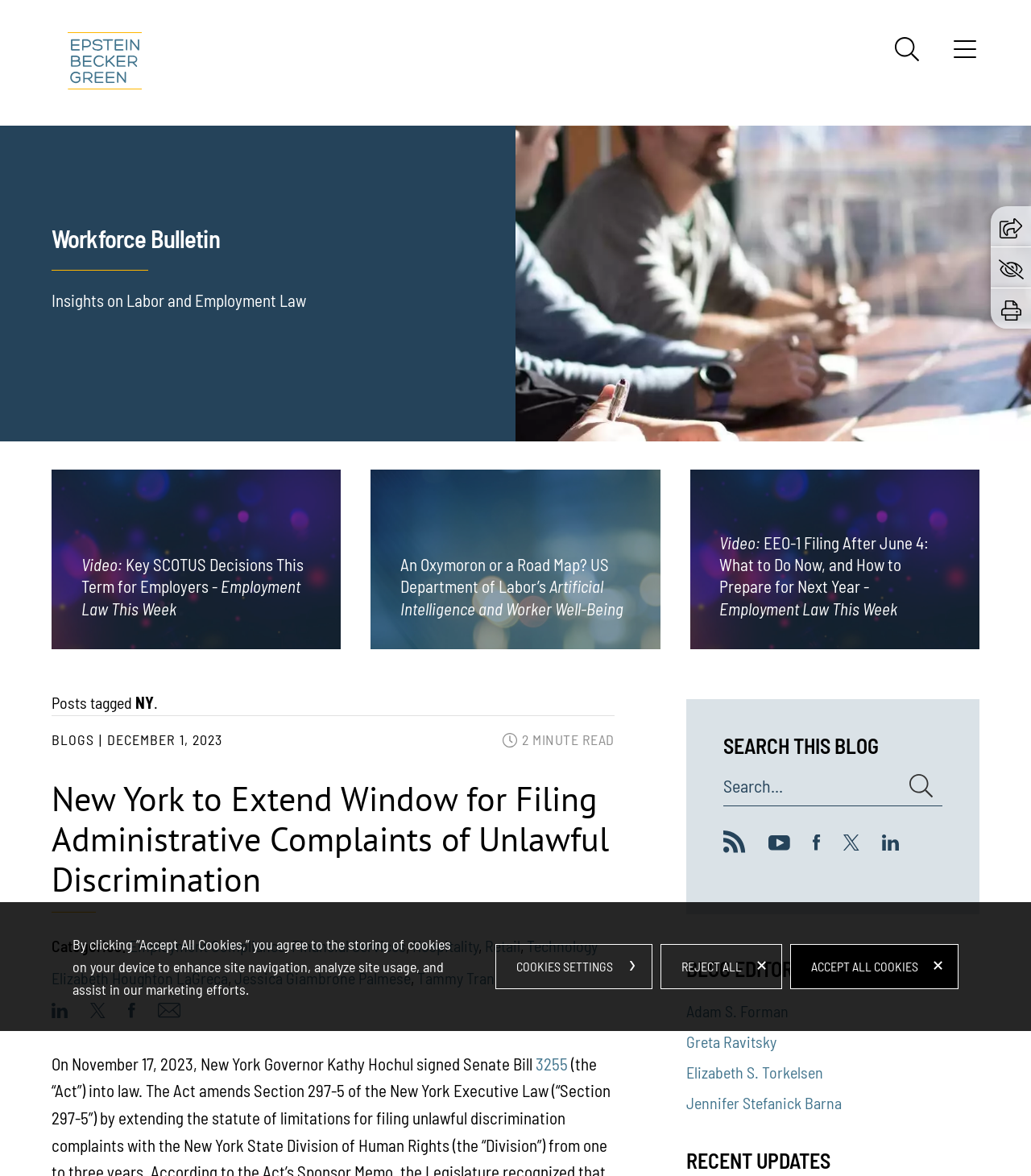What is the name of the law firm?
Use the information from the screenshot to give a comprehensive response to the question.

I found the answer by looking at the top-left corner of the webpage, where the law firm's logo and name are displayed.